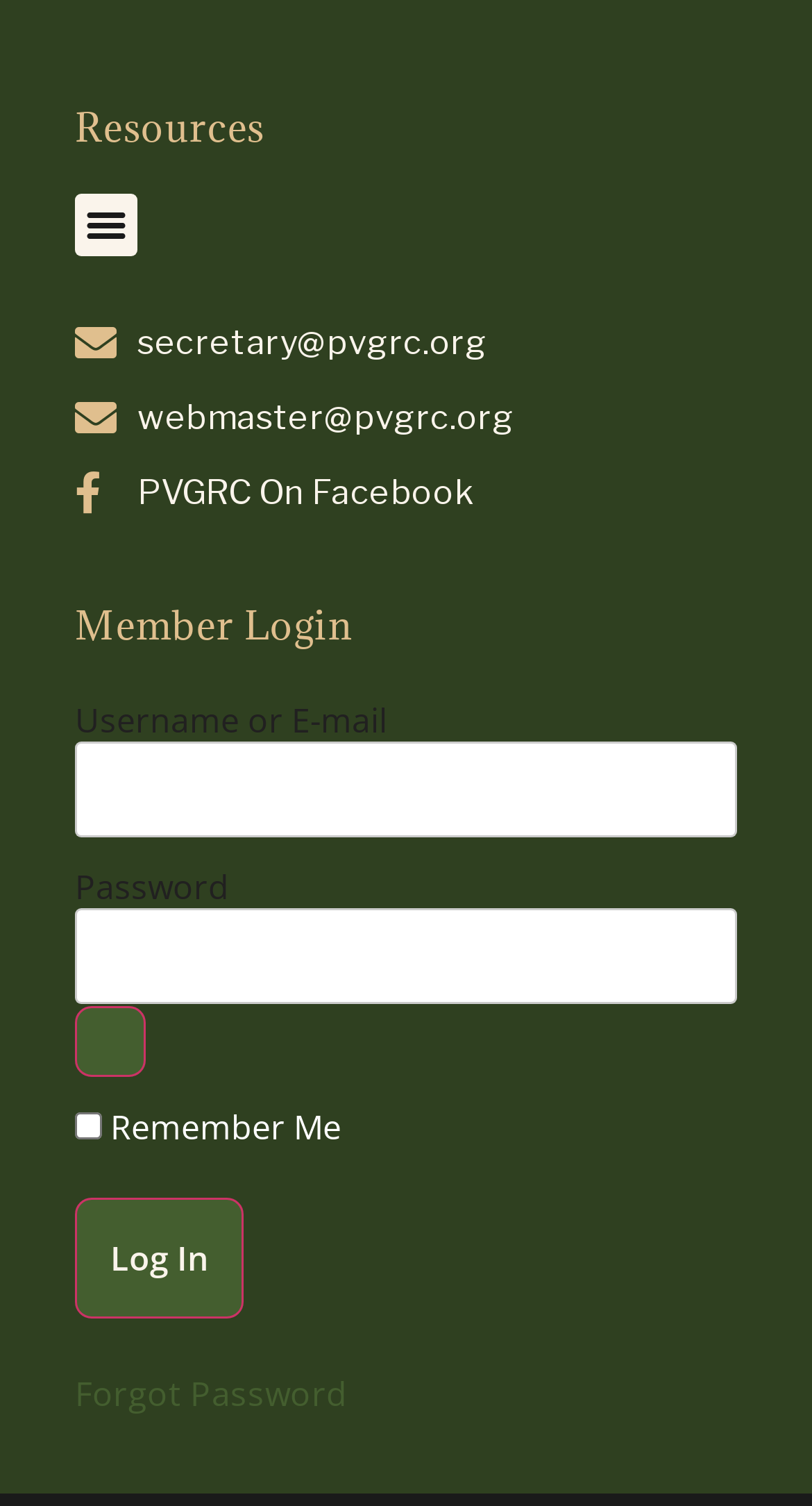What happens when the 'Log In' button is clicked?
Using the information from the image, give a concise answer in one word or a short phrase.

User logs in